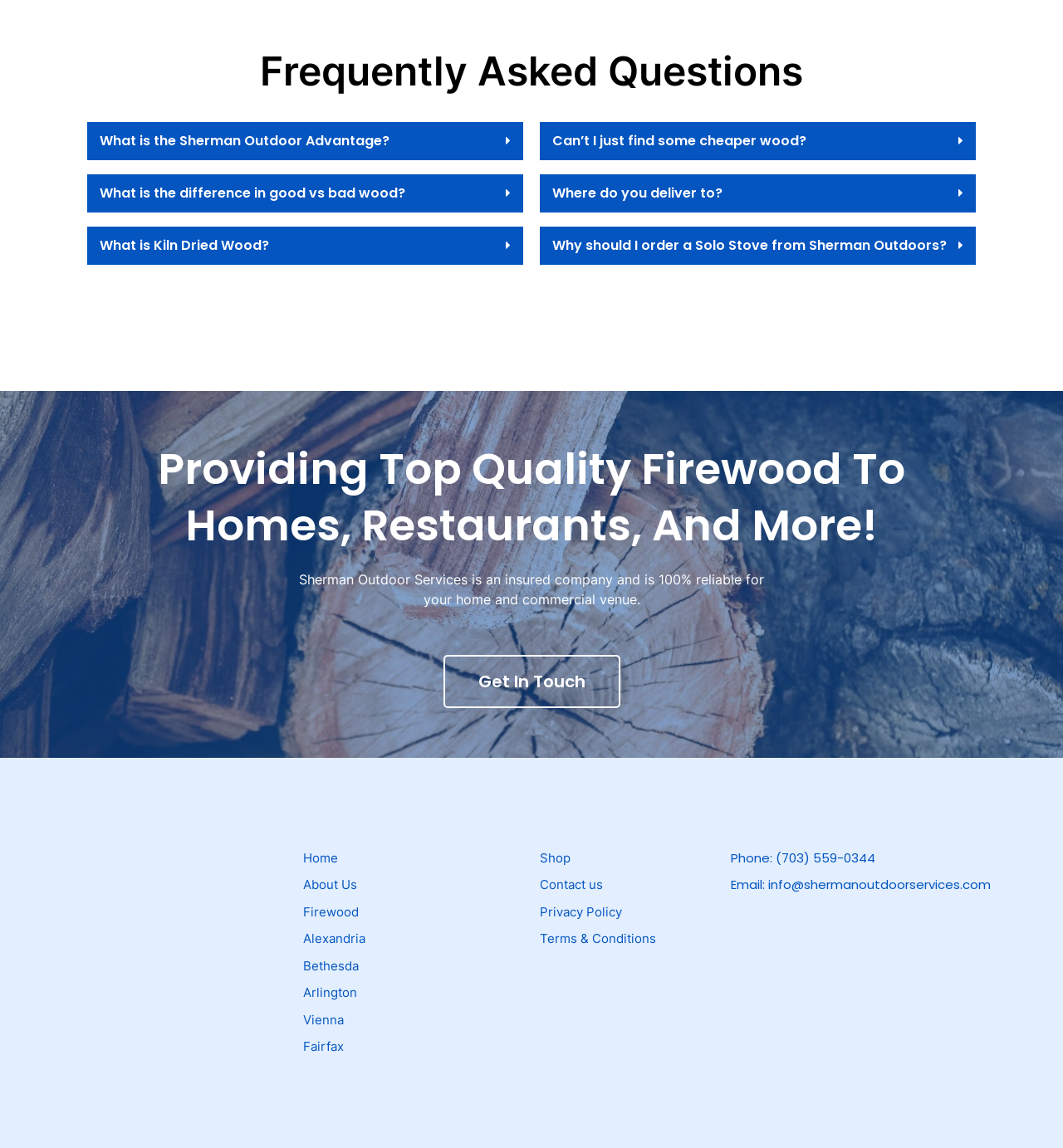With reference to the image, please provide a detailed answer to the following question: What is the purpose of Sherman Outdoor Services?

The heading 'Providing Top Quality Firewood To Homes, Restaurants, And More!' suggests that the purpose of Sherman Outdoor Services is to provide firewood to various types of customers.